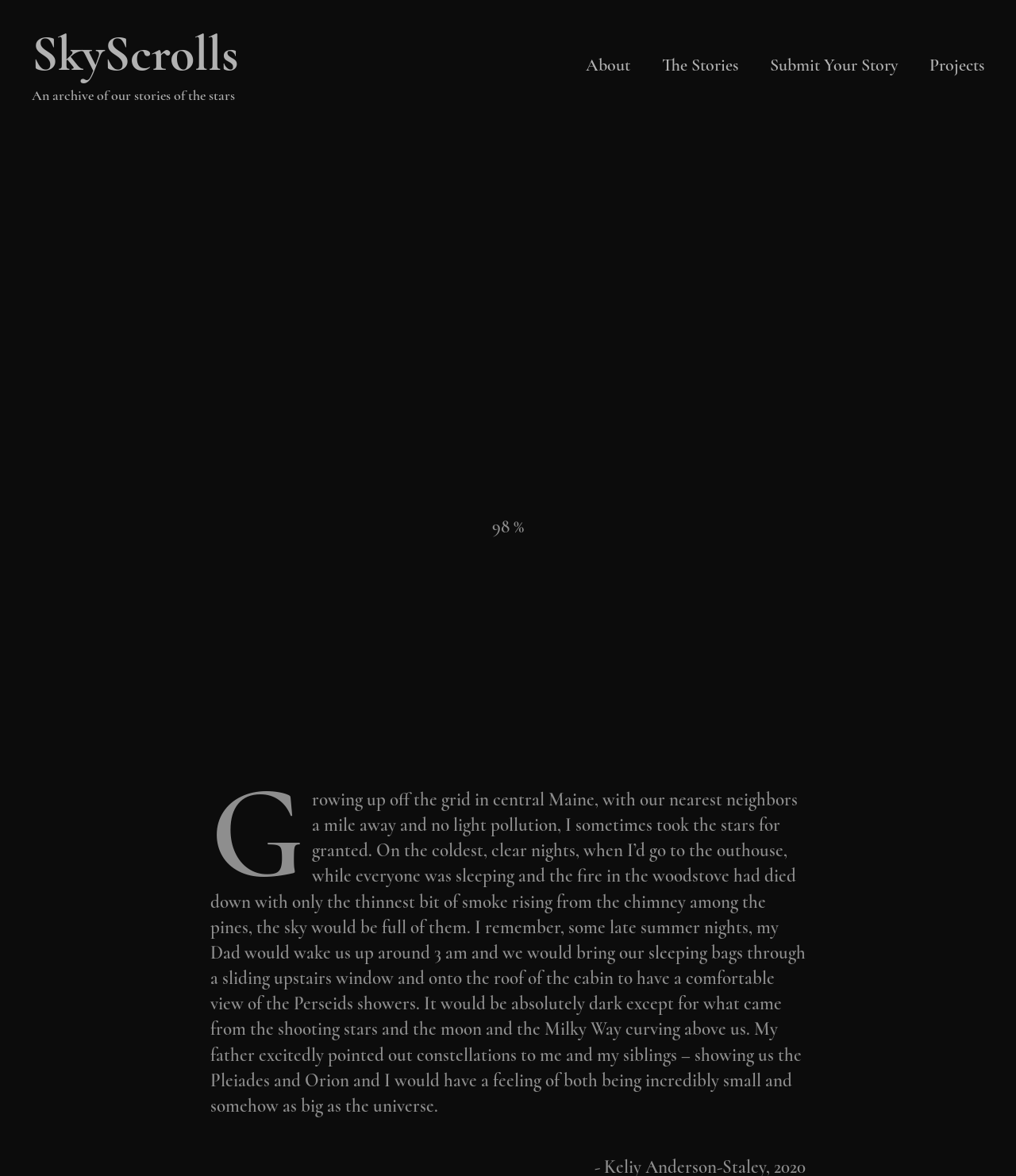What is the topic of the story on this webpage?
Use the image to give a comprehensive and detailed response to the question.

The topic of the story can be inferred from the long text block in the middle of the webpage, which describes the author's experience growing up off the grid in central Maine.